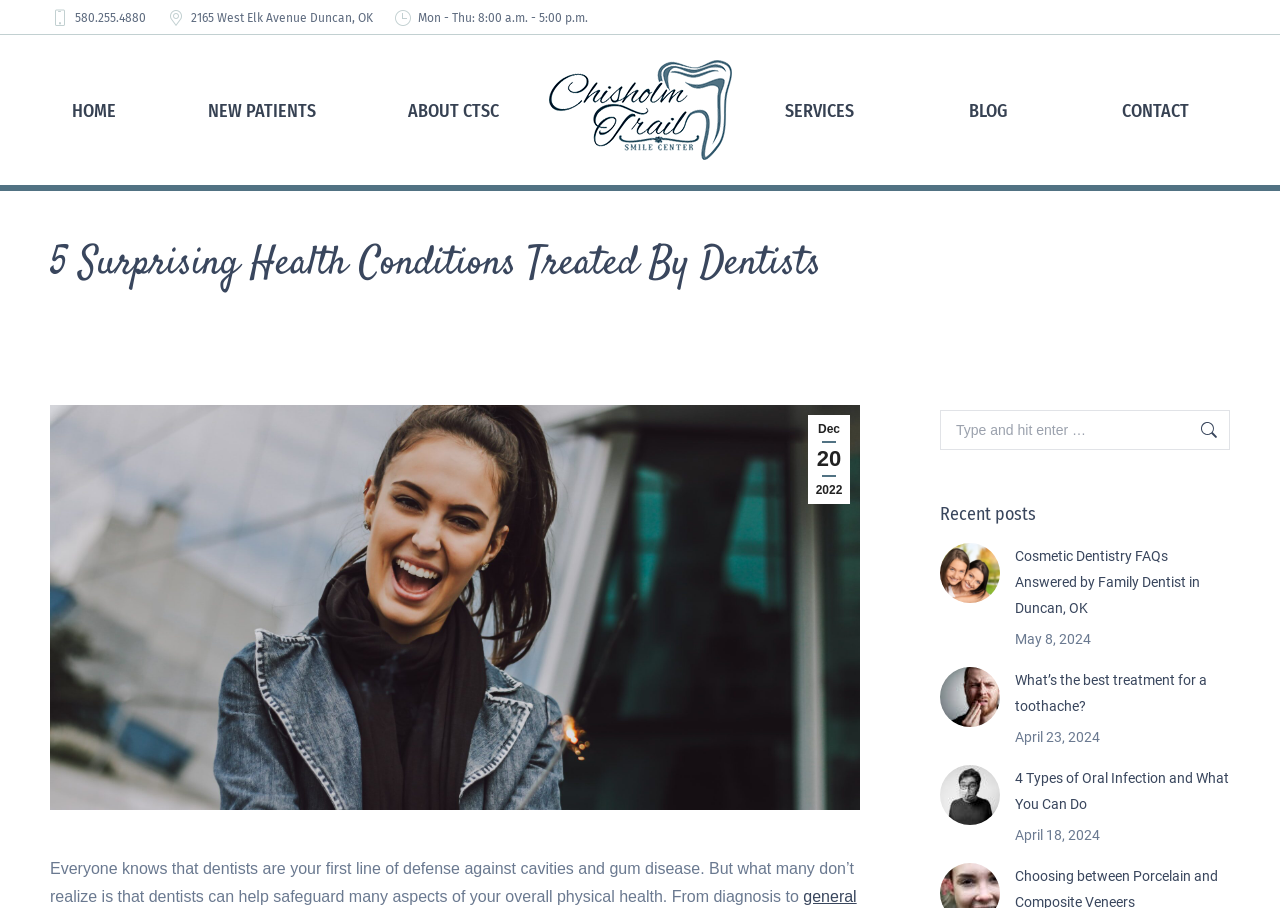Provide the bounding box coordinates, formatted as (top-left x, top-left y, bottom-right x, bottom-right y), with all values being floating point numbers between 0 and 1. Identify the bounding box of the UI element that matches the description: New Patients

[0.153, 0.102, 0.256, 0.14]